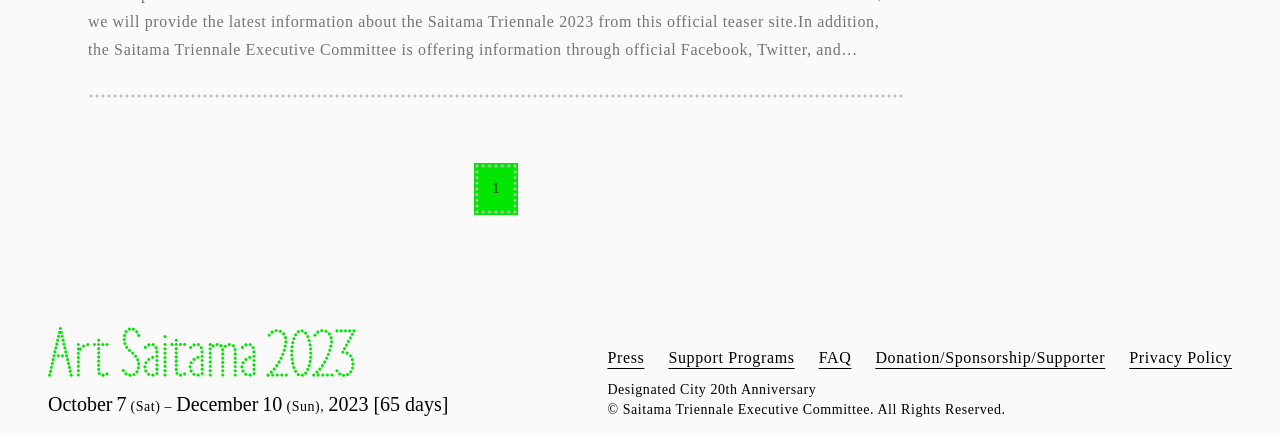What is the anniversary being celebrated?
Look at the screenshot and give a one-word or phrase answer.

20th Anniversary